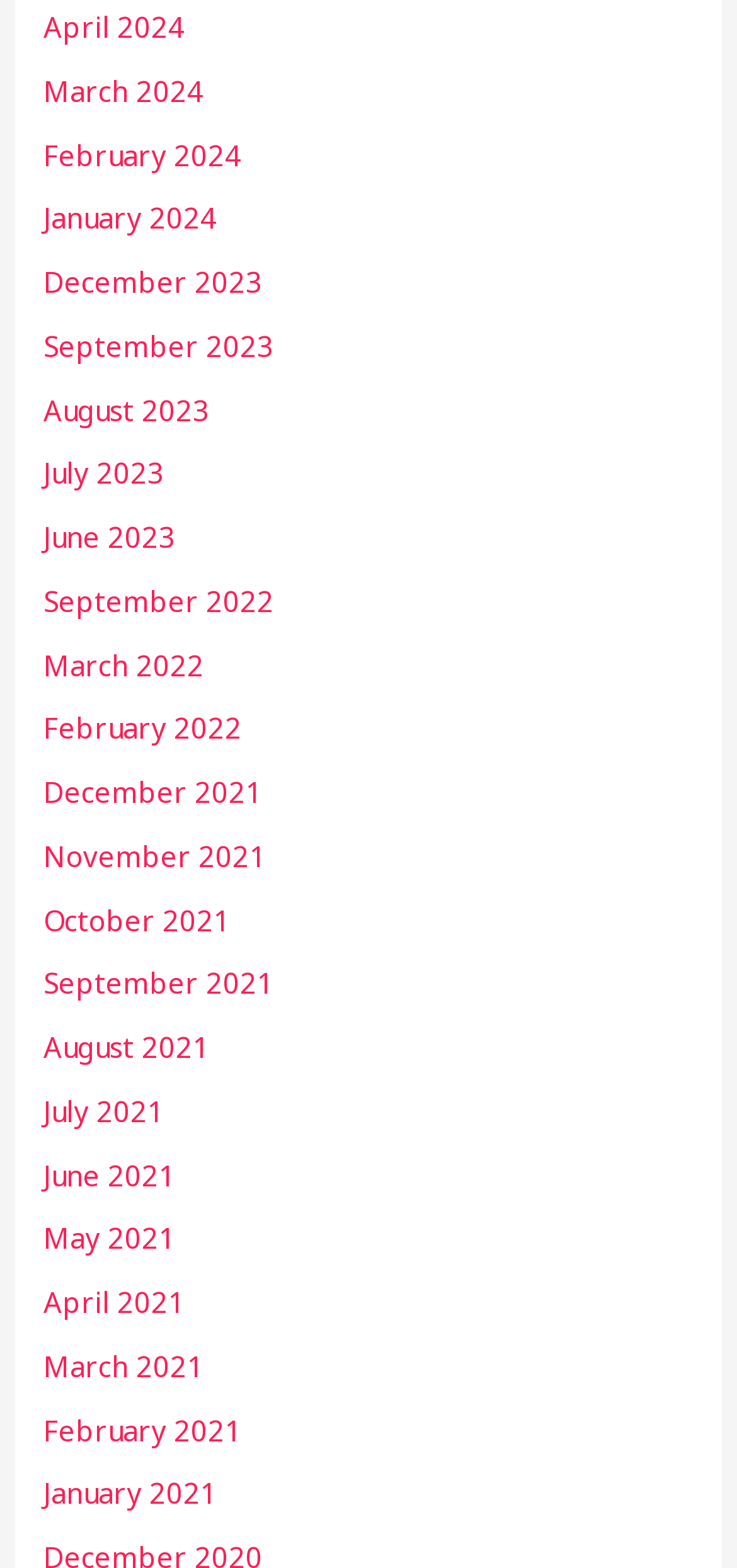How many links are there in total?
Answer the question with just one word or phrase using the image.

25